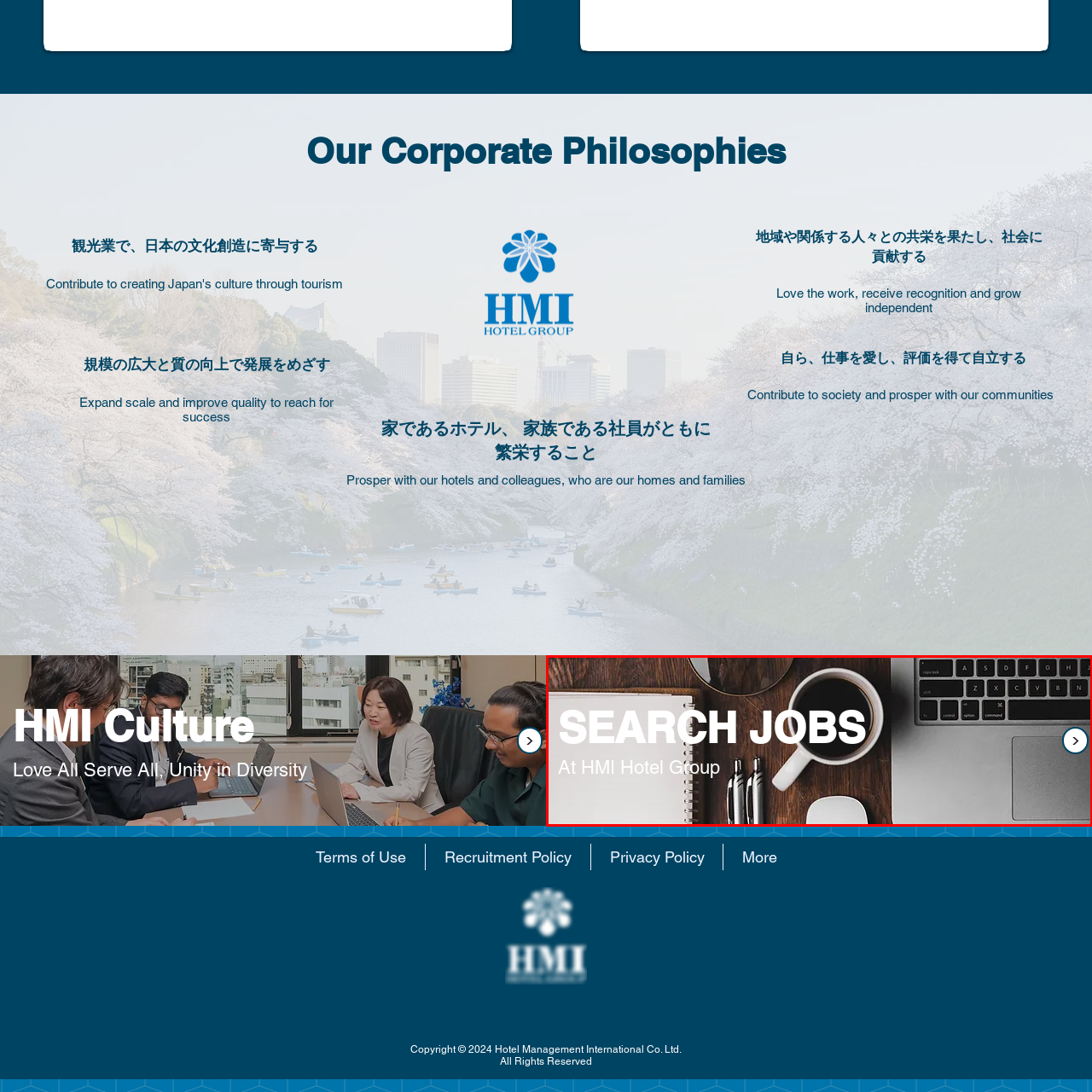What is the purpose of the notepad and pens?
Look at the image section surrounded by the red bounding box and provide a concise answer in one word or phrase.

For taking notes